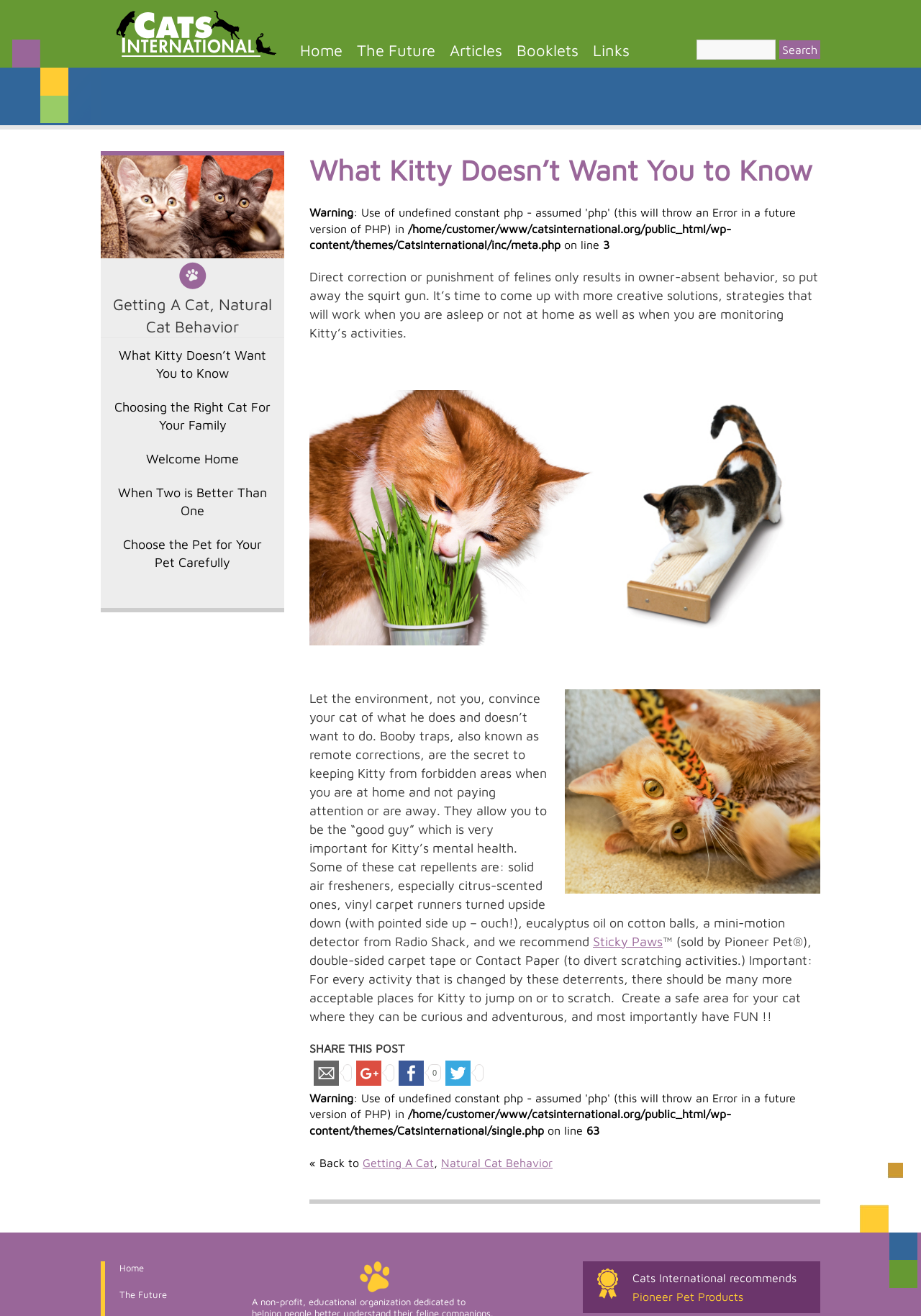Given the element description The Future, specify the bounding box coordinates of the corresponding UI element in the format (top-left x, top-left y, bottom-right x, bottom-right y). All values must be between 0 and 1.

[0.388, 0.031, 0.473, 0.045]